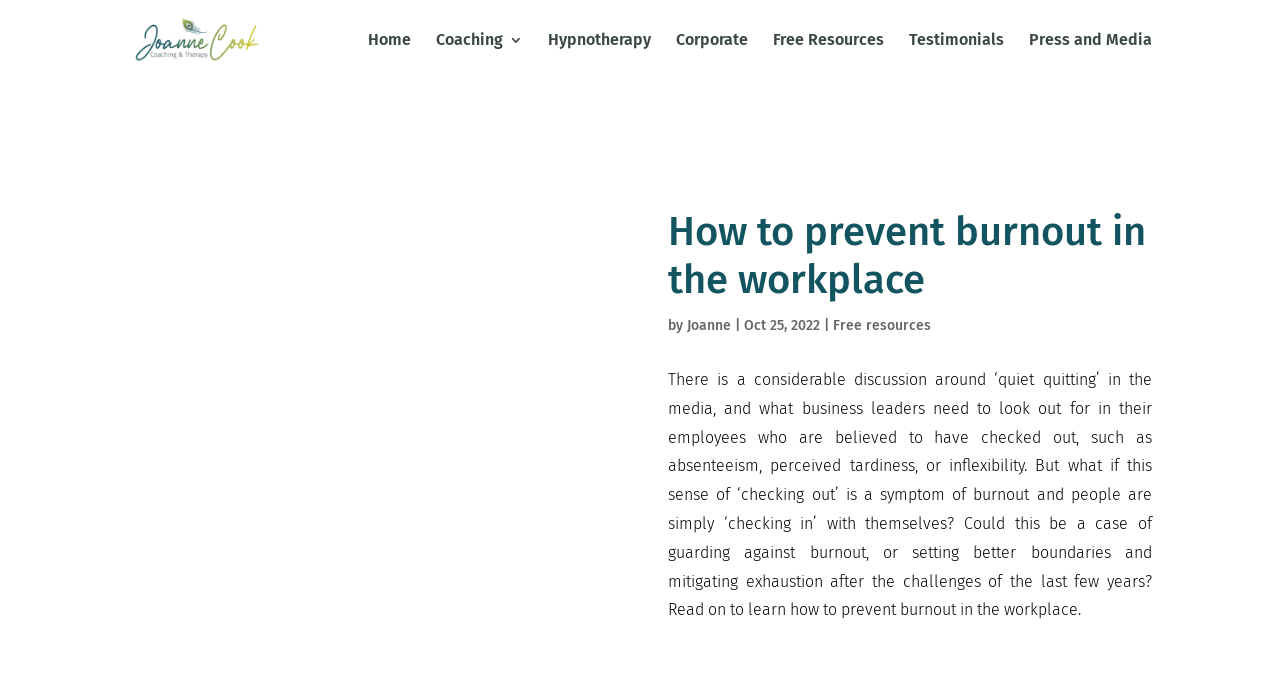Please provide a brief answer to the question using only one word or phrase: 
What is the purpose of the article?

To learn how to prevent burnout